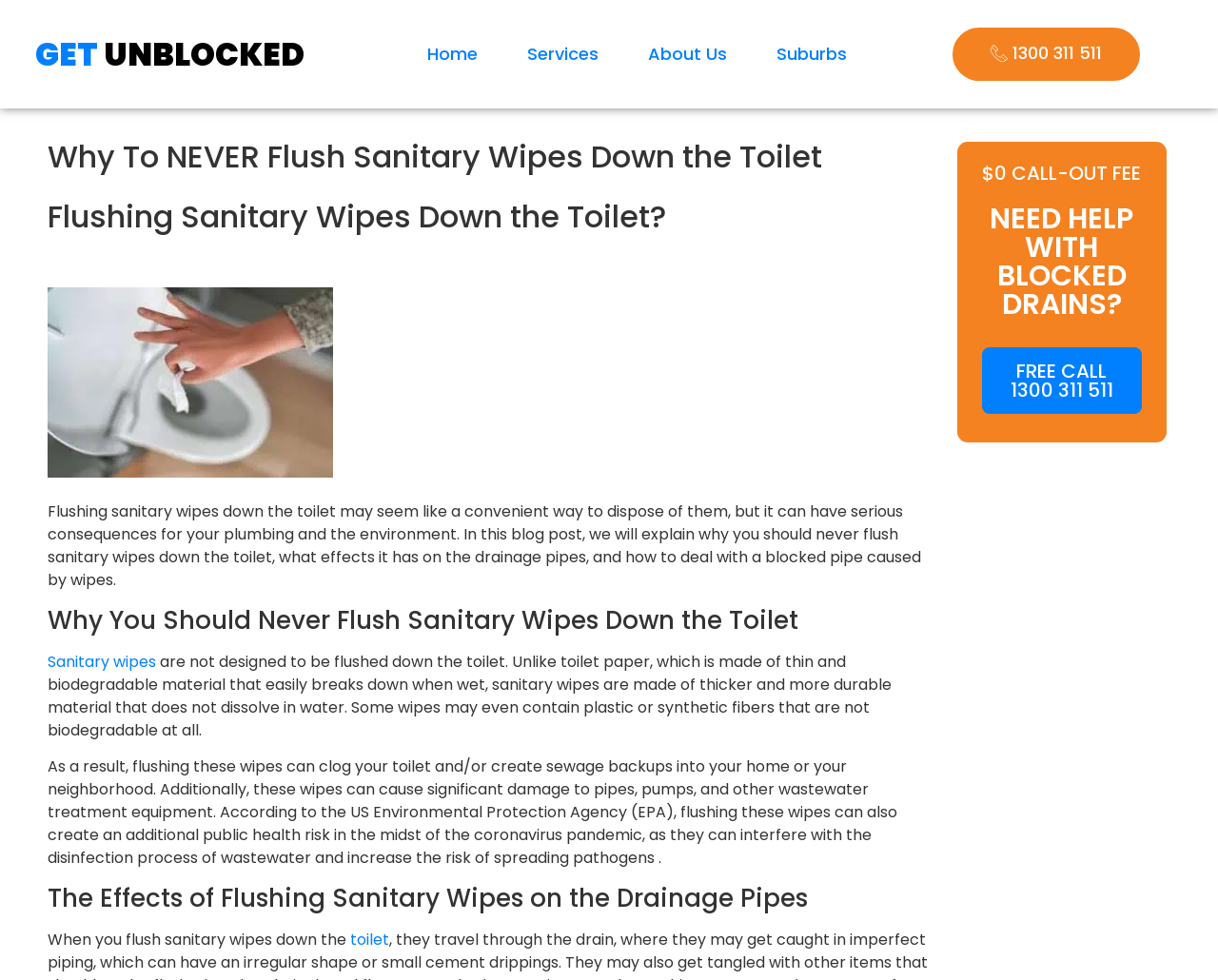Pinpoint the bounding box coordinates of the element that must be clicked to accomplish the following instruction: "Read more about 'Sanitary wipes'". The coordinates should be in the format of four float numbers between 0 and 1, i.e., [left, top, right, bottom].

[0.039, 0.664, 0.128, 0.686]